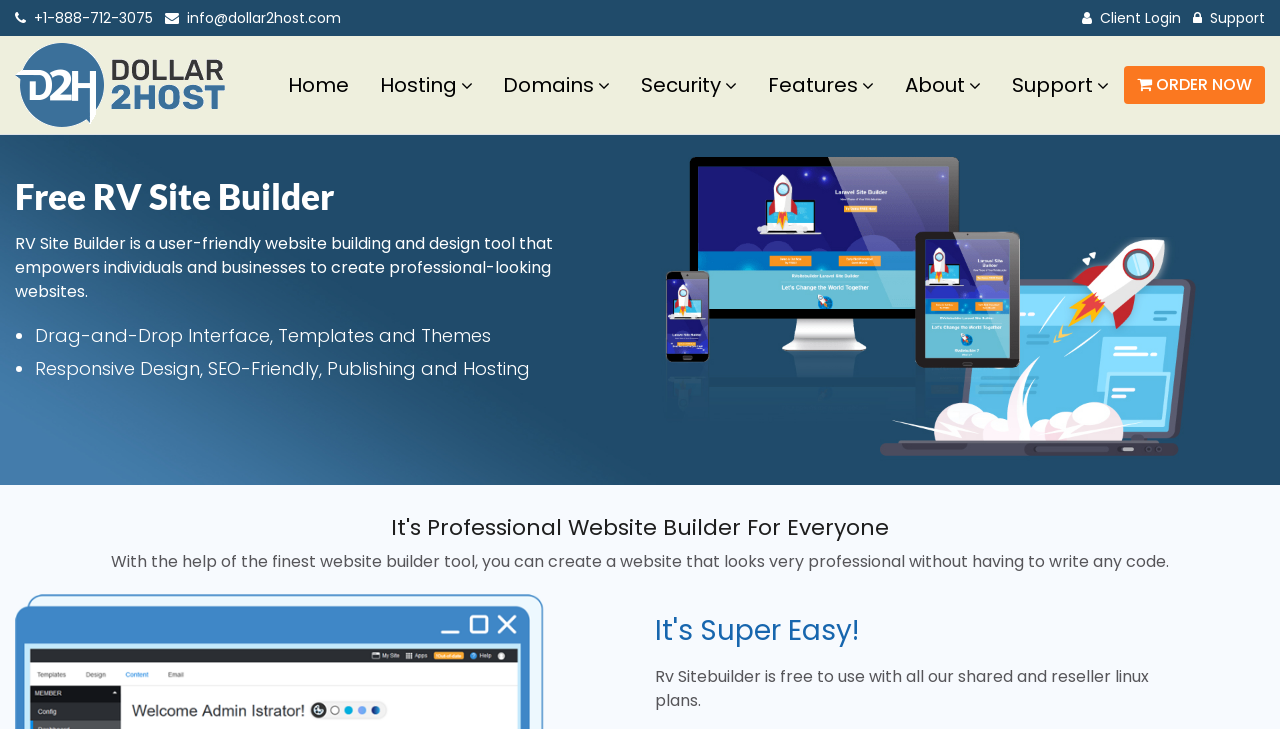Using the elements shown in the image, answer the question comprehensively: Is the RV Site Builder free to use?

I found this information by reading the text at the bottom of the webpage, which states that the RV Site Builder is free to use with all shared and reseller Linux plans.